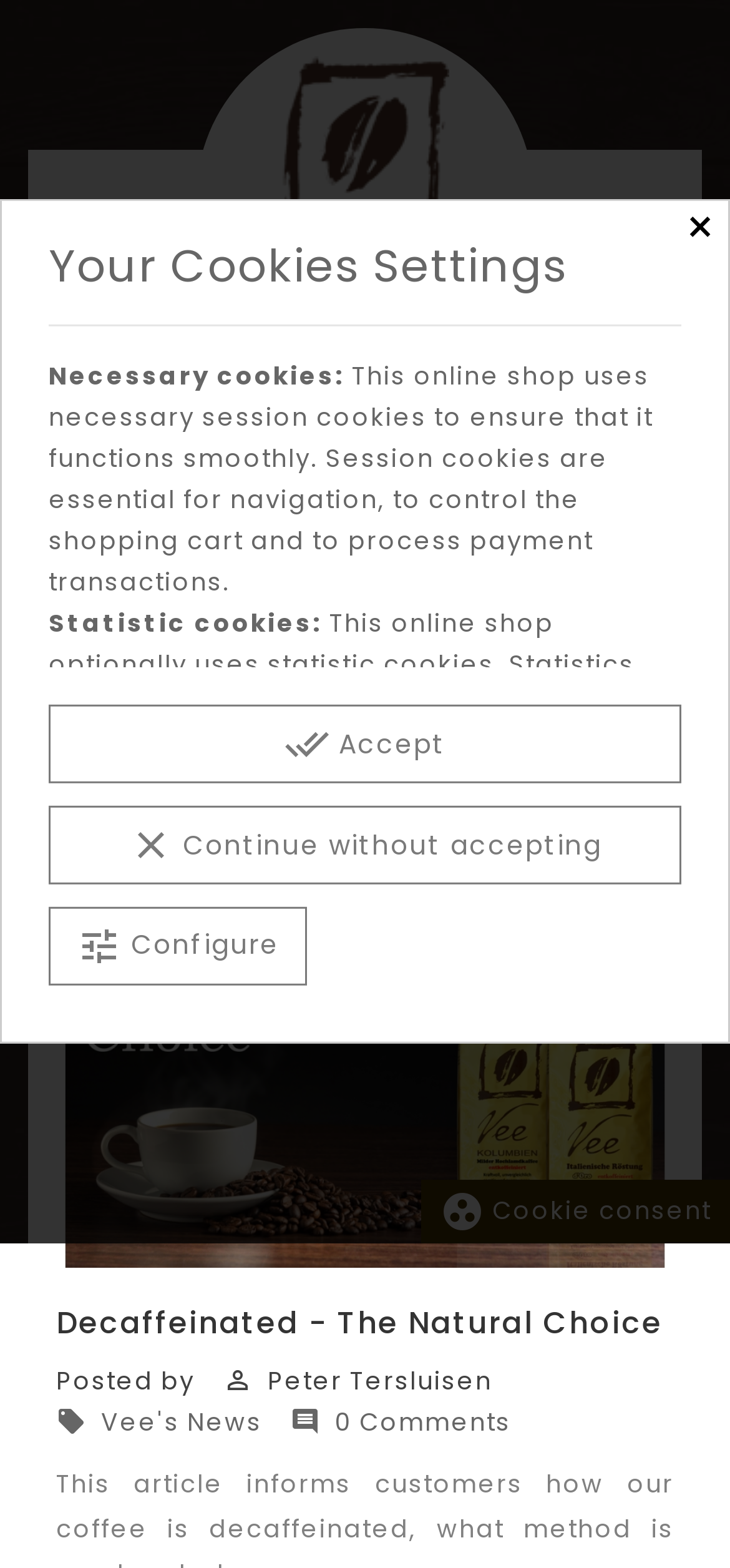Please identify the bounding box coordinates of the element that needs to be clicked to perform the following instruction: "Close the current window".

[0.938, 0.128, 0.992, 0.159]